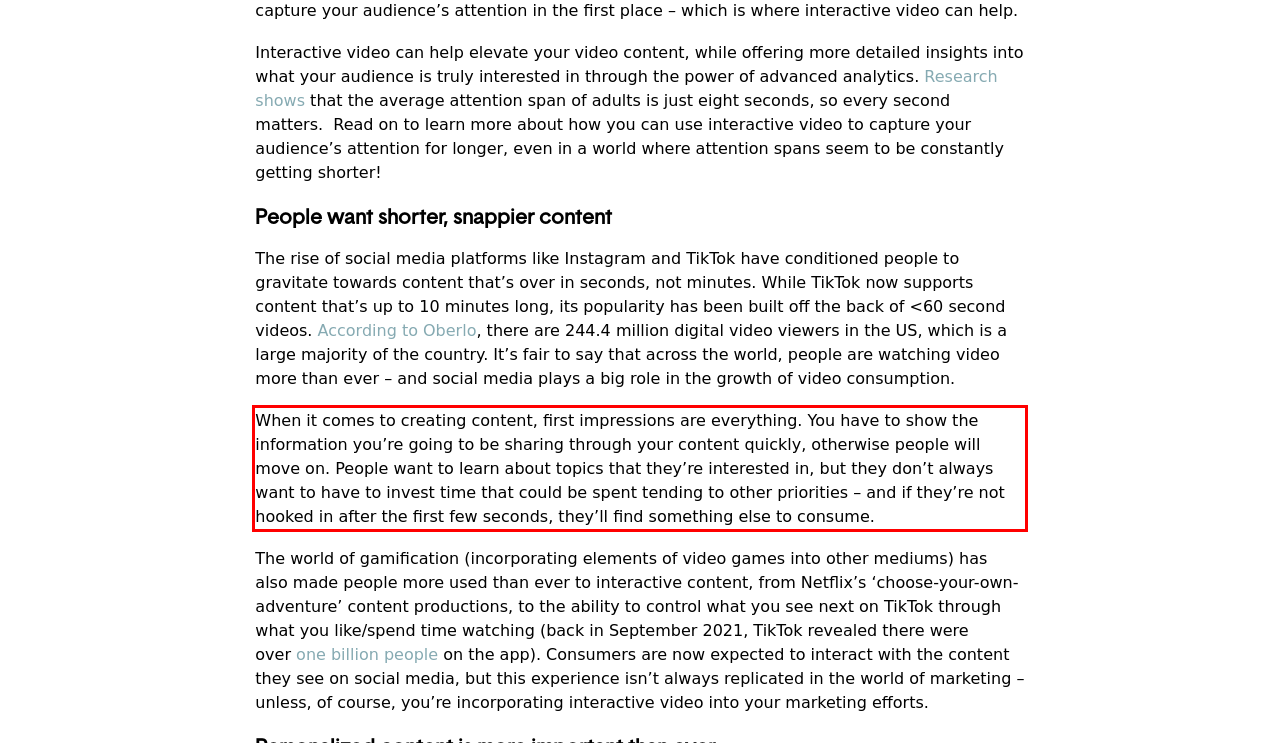Identify the text within the red bounding box on the webpage screenshot and generate the extracted text content.

When it comes to creating content, first impressions are everything. You have to show the information you’re going to be sharing through your content quickly, otherwise people will move on. People want to learn about topics that they’re interested in, but they don’t always want to have to invest time that could be spent tending to other priorities – and if they’re not hooked in after the first few seconds, they’ll find something else to consume.